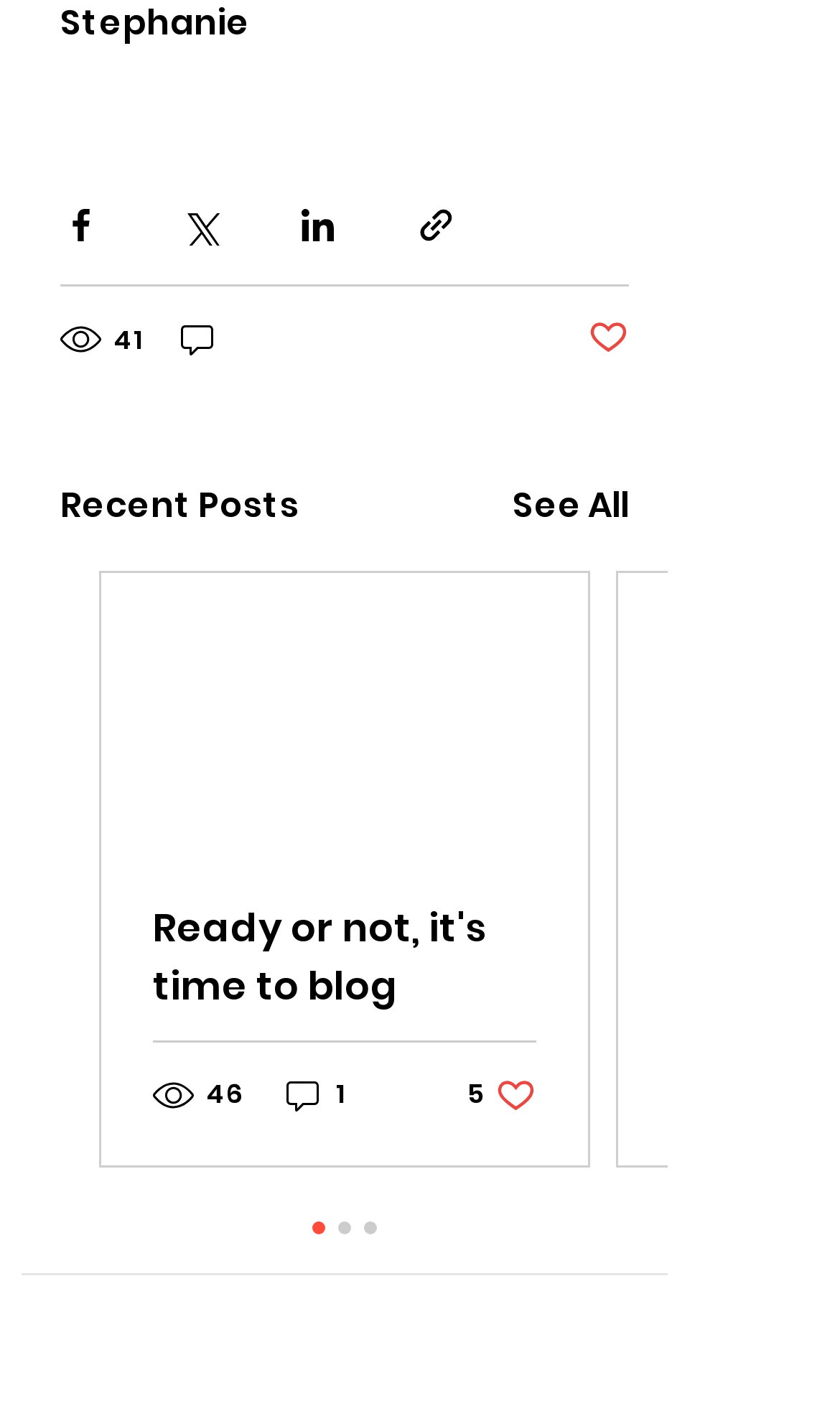Identify the bounding box coordinates of the section to be clicked to complete the task described by the following instruction: "See all posts". The coordinates should be four float numbers between 0 and 1, formatted as [left, top, right, bottom].

[0.61, 0.338, 0.749, 0.375]